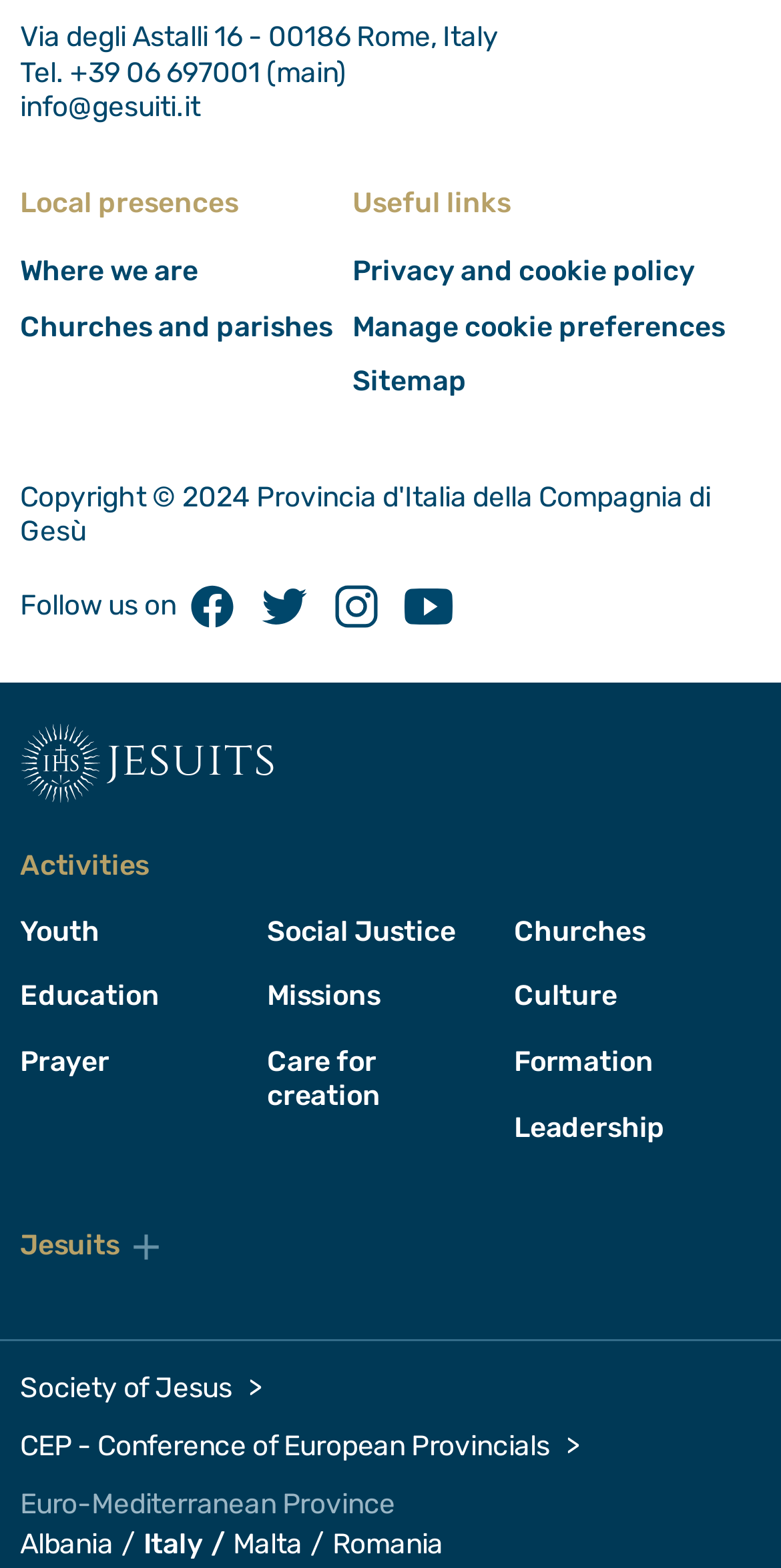Answer the following query concisely with a single word or phrase:
How many social media links are there?

4